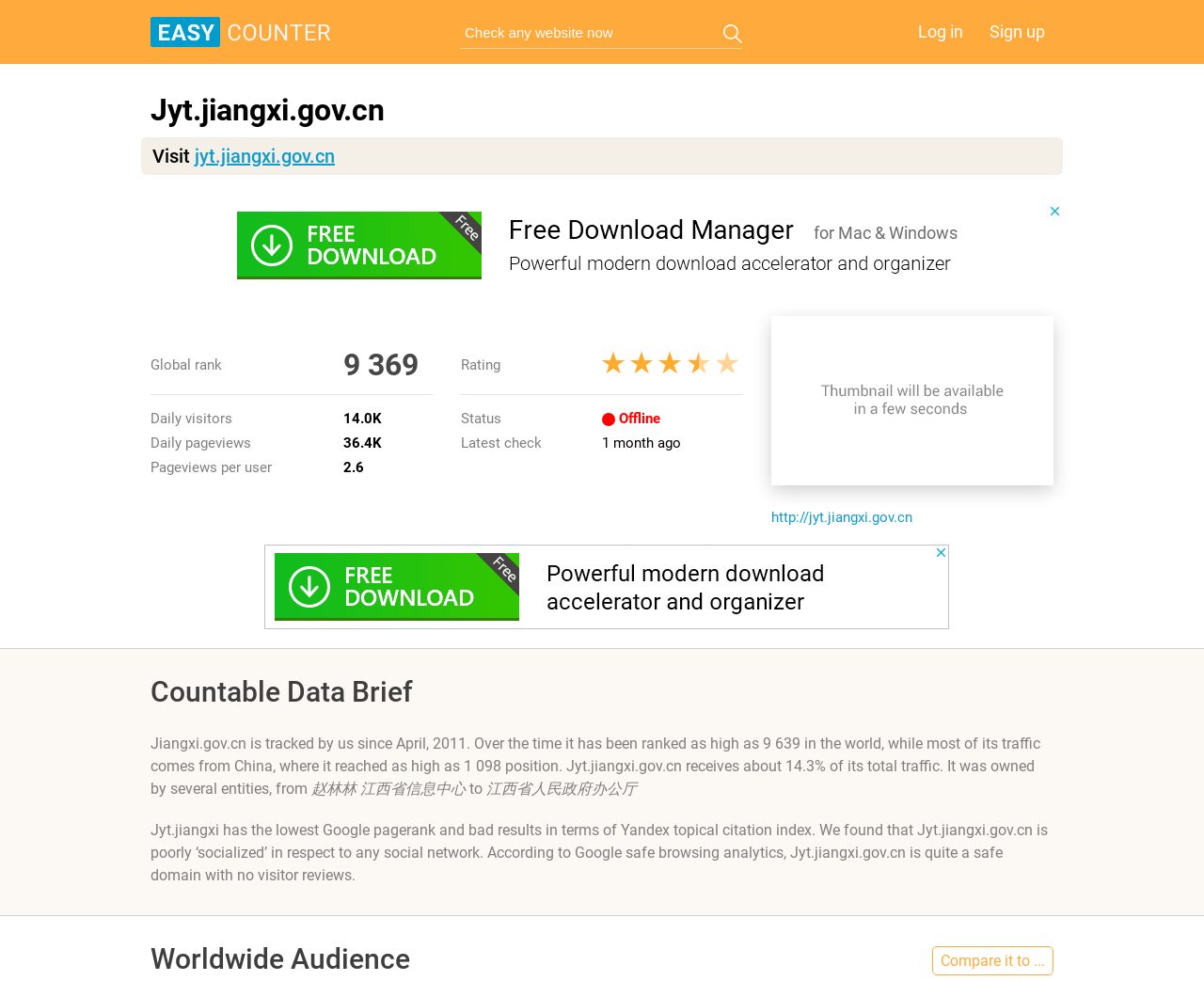Locate the bounding box coordinates of the element that should be clicked to fulfill the instruction: "Compare it to...".

[0.774, 0.965, 0.875, 0.994]